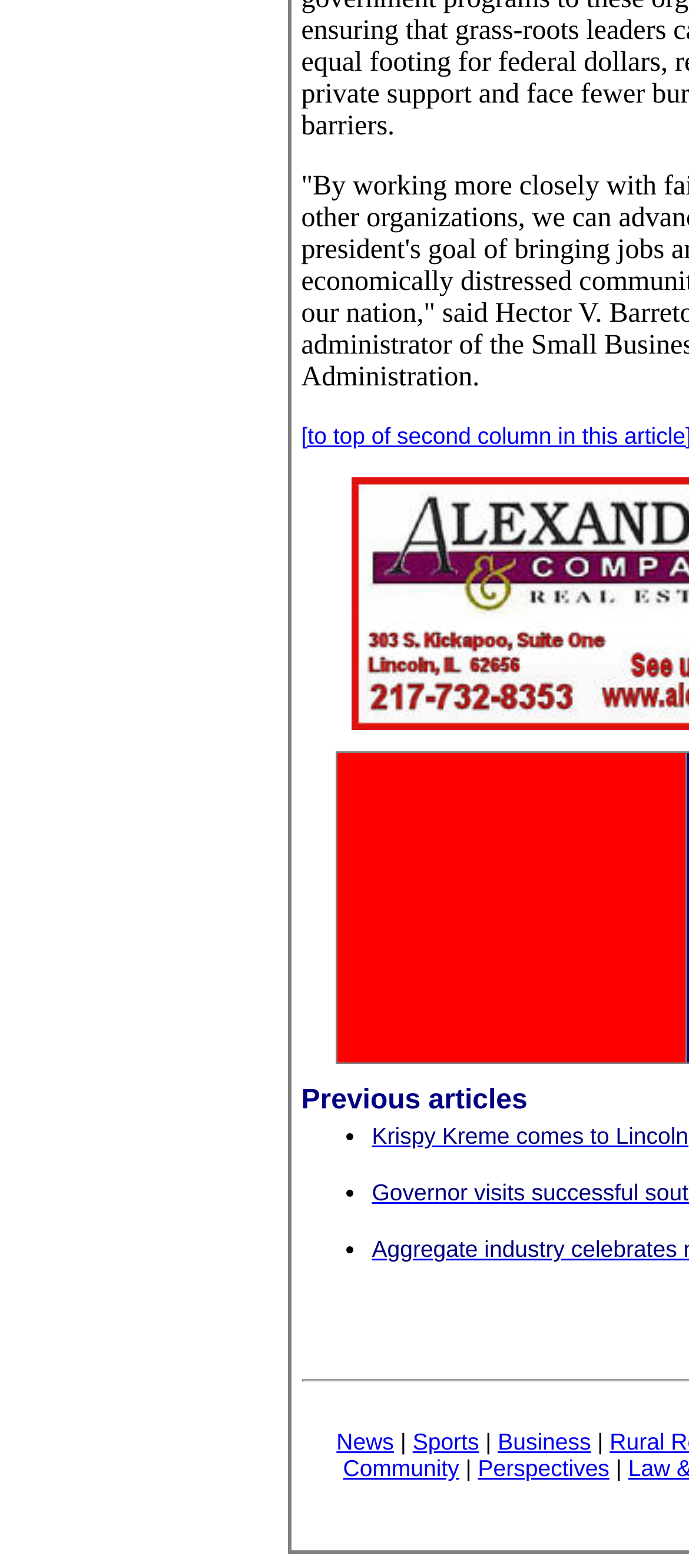How many list markers are there?
Refer to the image and provide a one-word or short phrase answer.

3